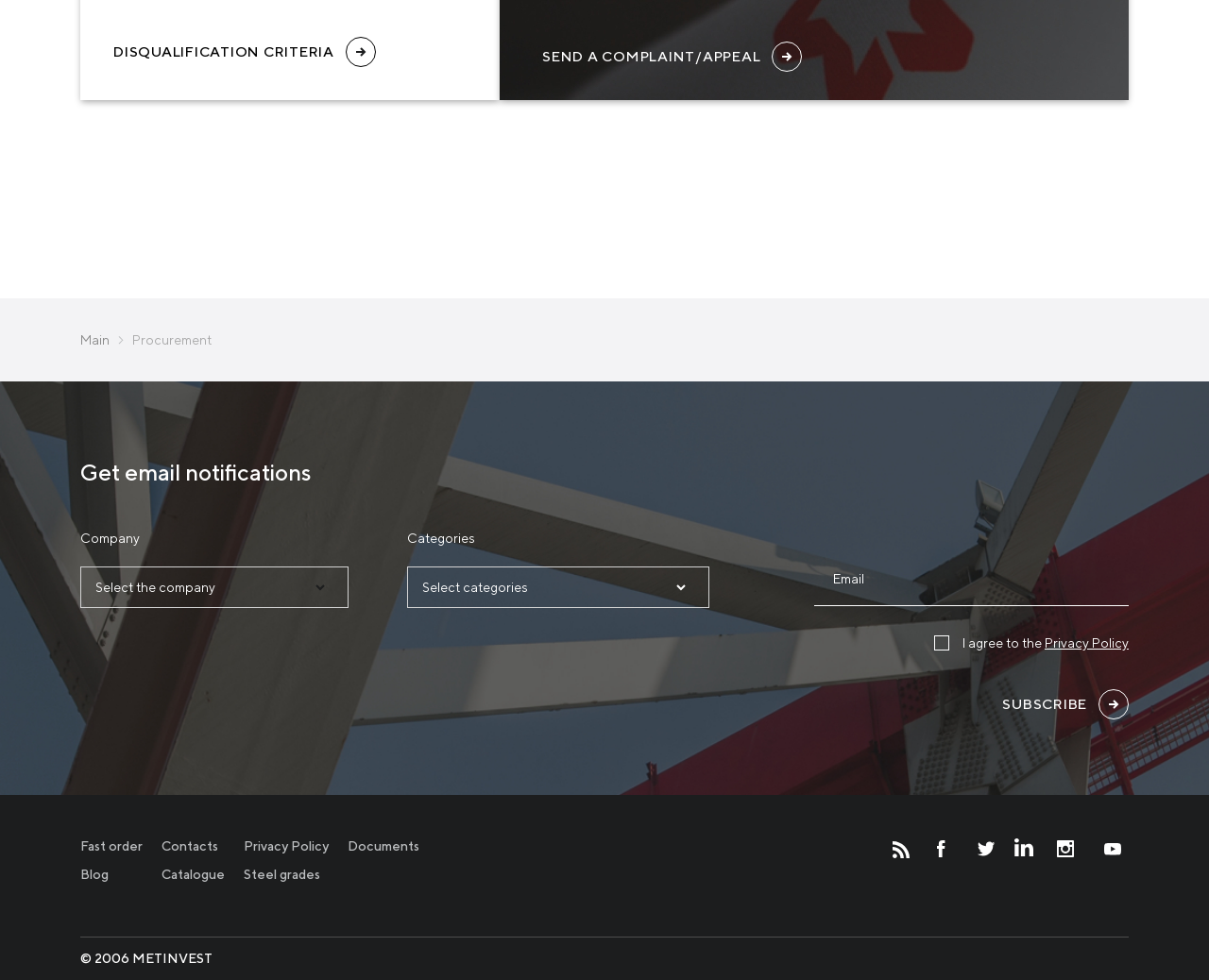What is required to subscribe to email notifications?
From the image, respond with a single word or phrase.

Email and agreement to Privacy Policy